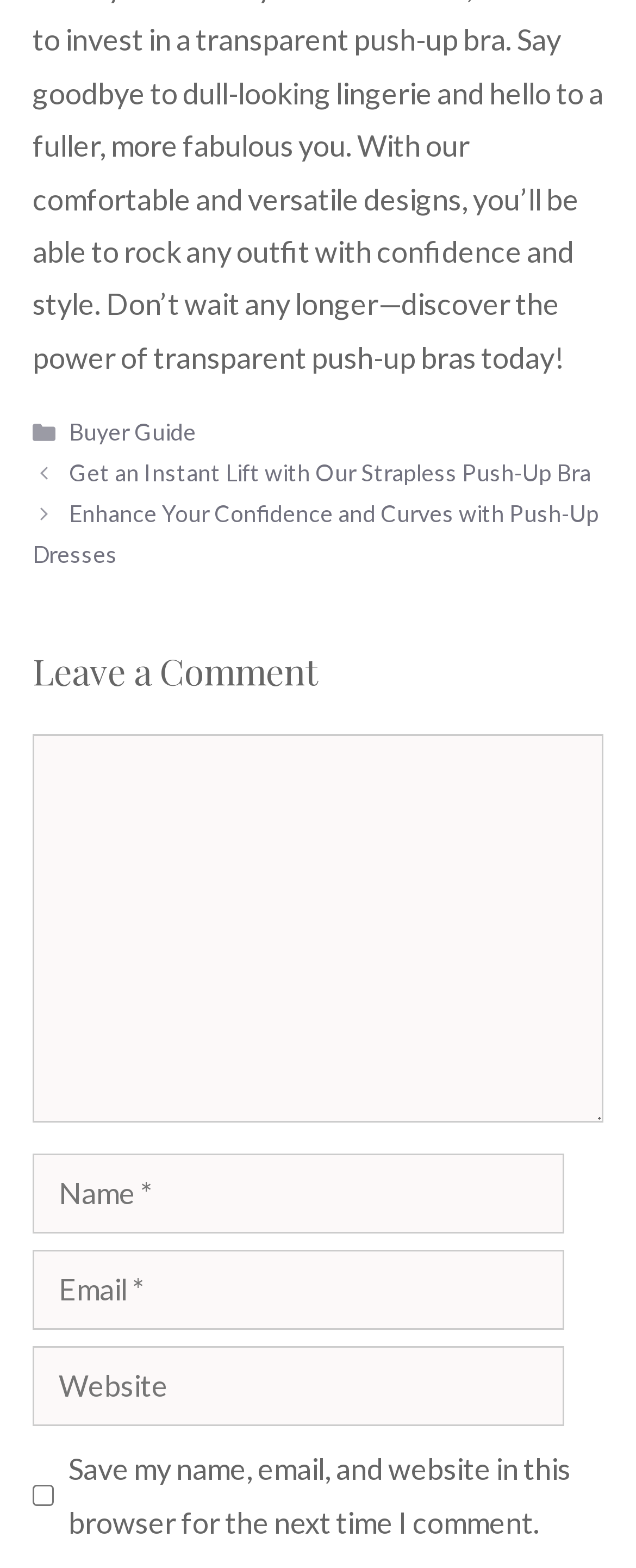How many textboxes are required in the comment section?
Identify the answer in the screenshot and reply with a single word or phrase.

3